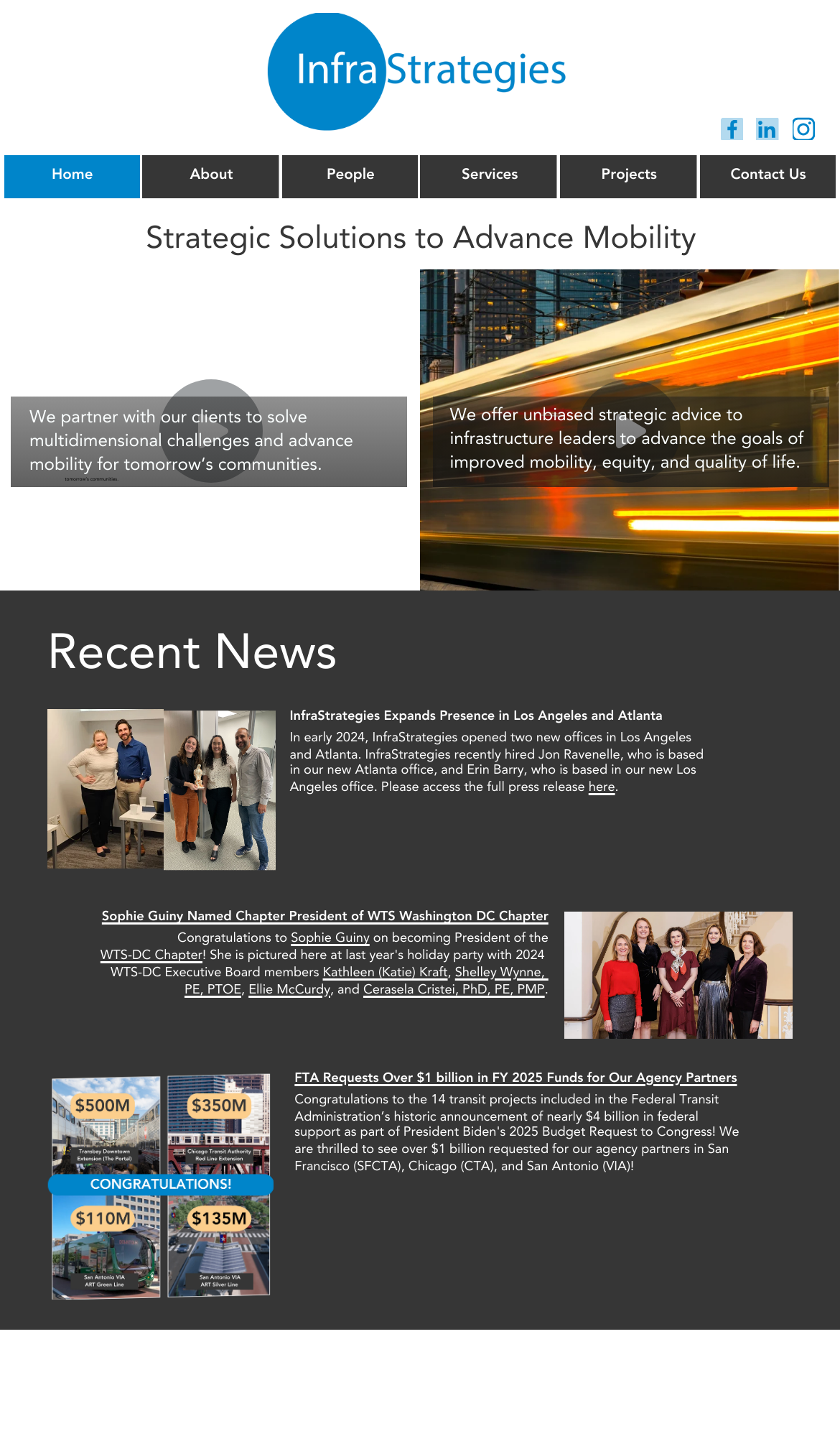Please find the bounding box coordinates for the clickable element needed to perform this instruction: "Click on Facebook".

[0.857, 0.082, 0.886, 0.099]